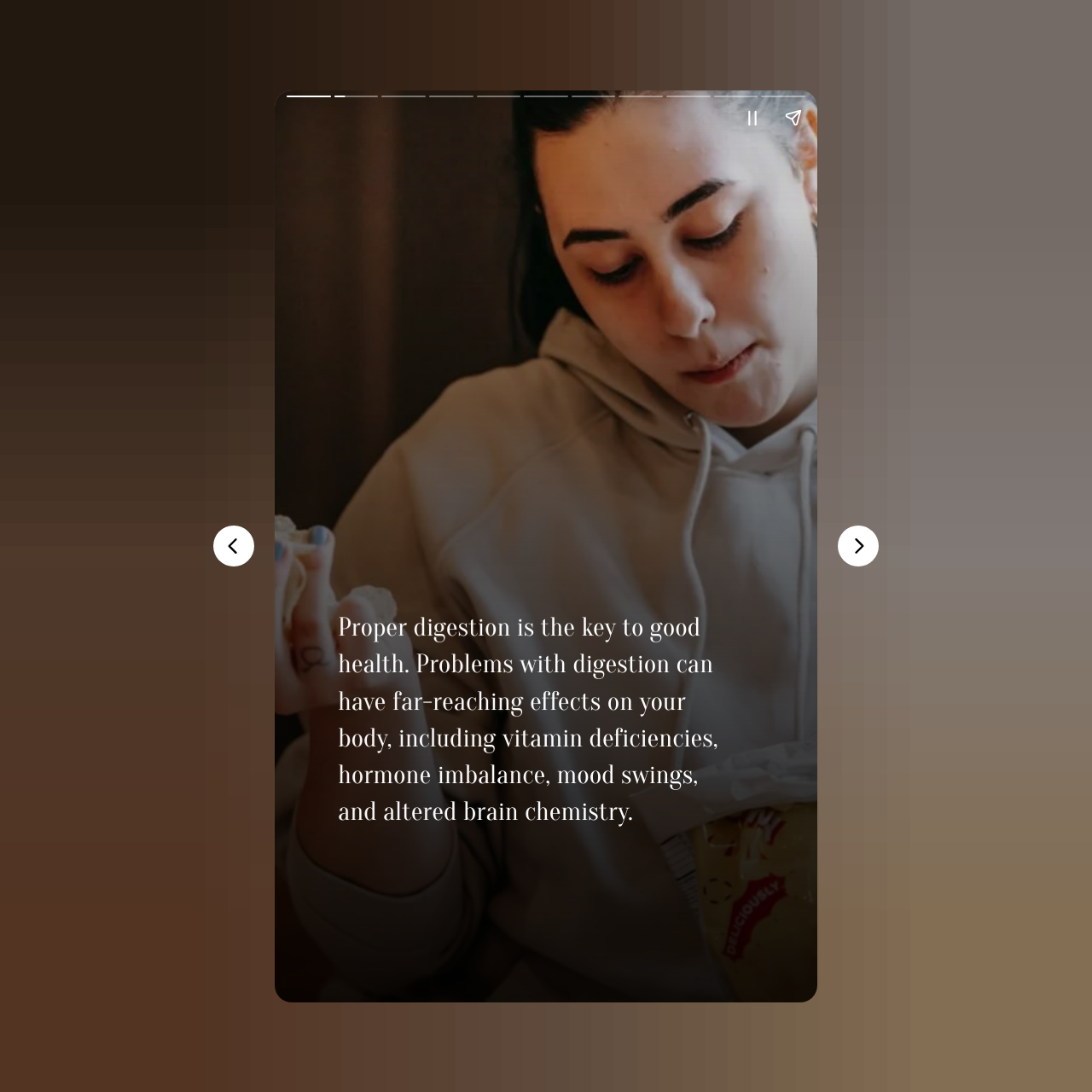Observe the image and answer the following question in detail: What is the position of the 'Previous page' button?

By analyzing the bounding box coordinates of the 'Previous page' button, I can see that its x1 value is 0.195, which is closer to the left edge of the screen. Therefore, the 'Previous page' button is positioned on the left side of the webpage.